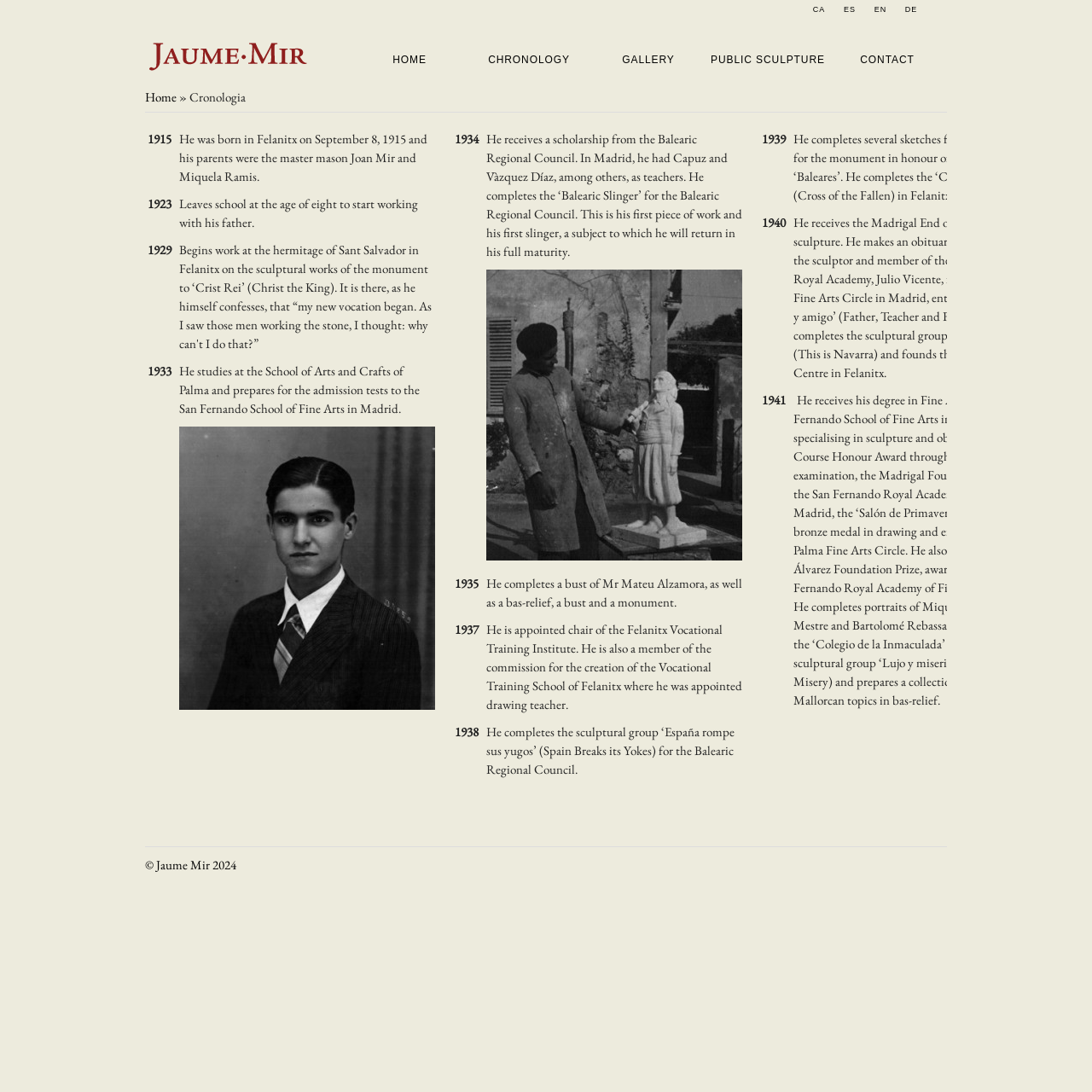Identify the bounding box coordinates for the element you need to click to achieve the following task: "Click the 'CONTACT' link". The coordinates must be four float values ranging from 0 to 1, formatted as [left, top, right, bottom].

[0.758, 0.044, 0.867, 0.066]